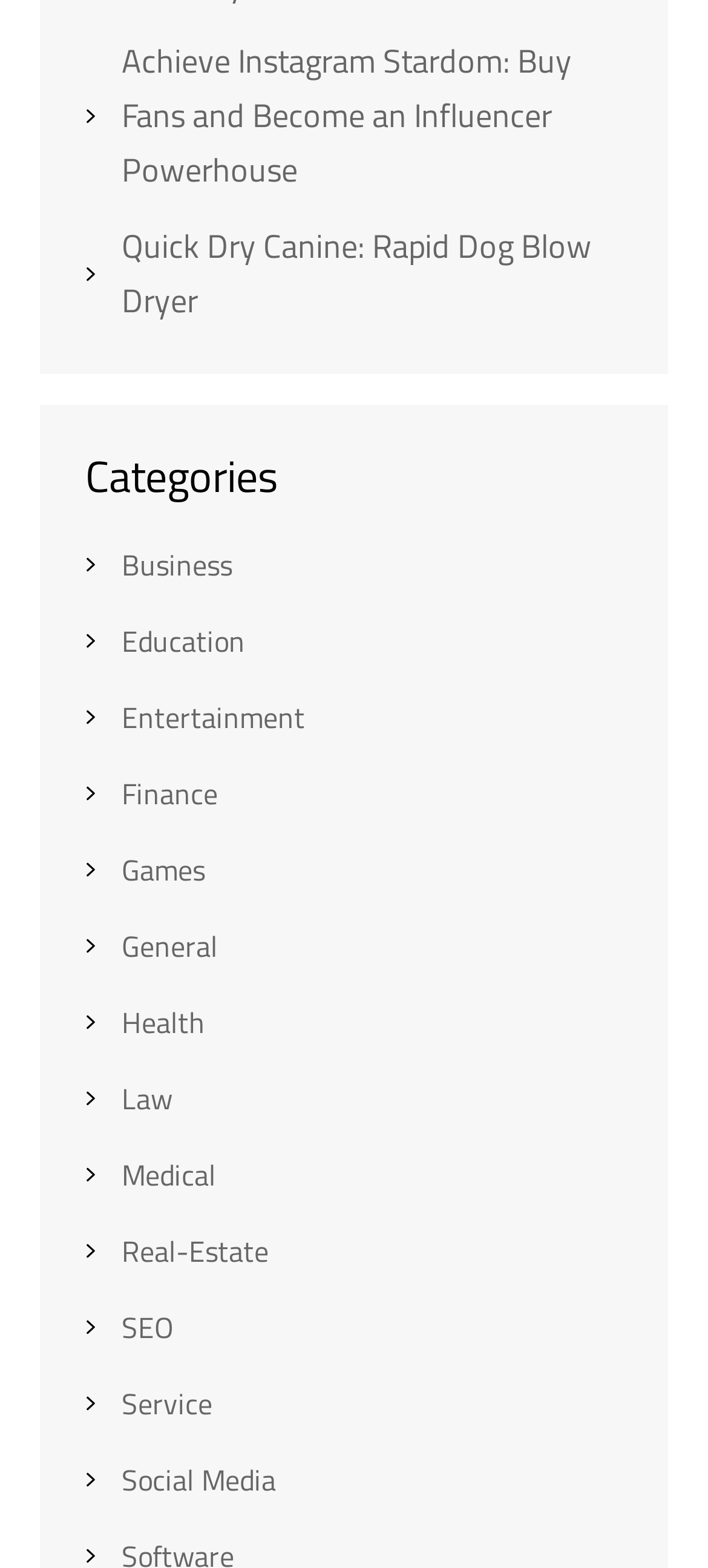Please provide a detailed answer to the question below based on the screenshot: 
What is the topic of the first link on the page?

I looked at the first link on the page, which is located at coordinates [0.172, 0.023, 0.808, 0.124], and found that its text is 'Achieve Instagram Stardom: Buy Fans and Become an Influencer Powerhouse'.